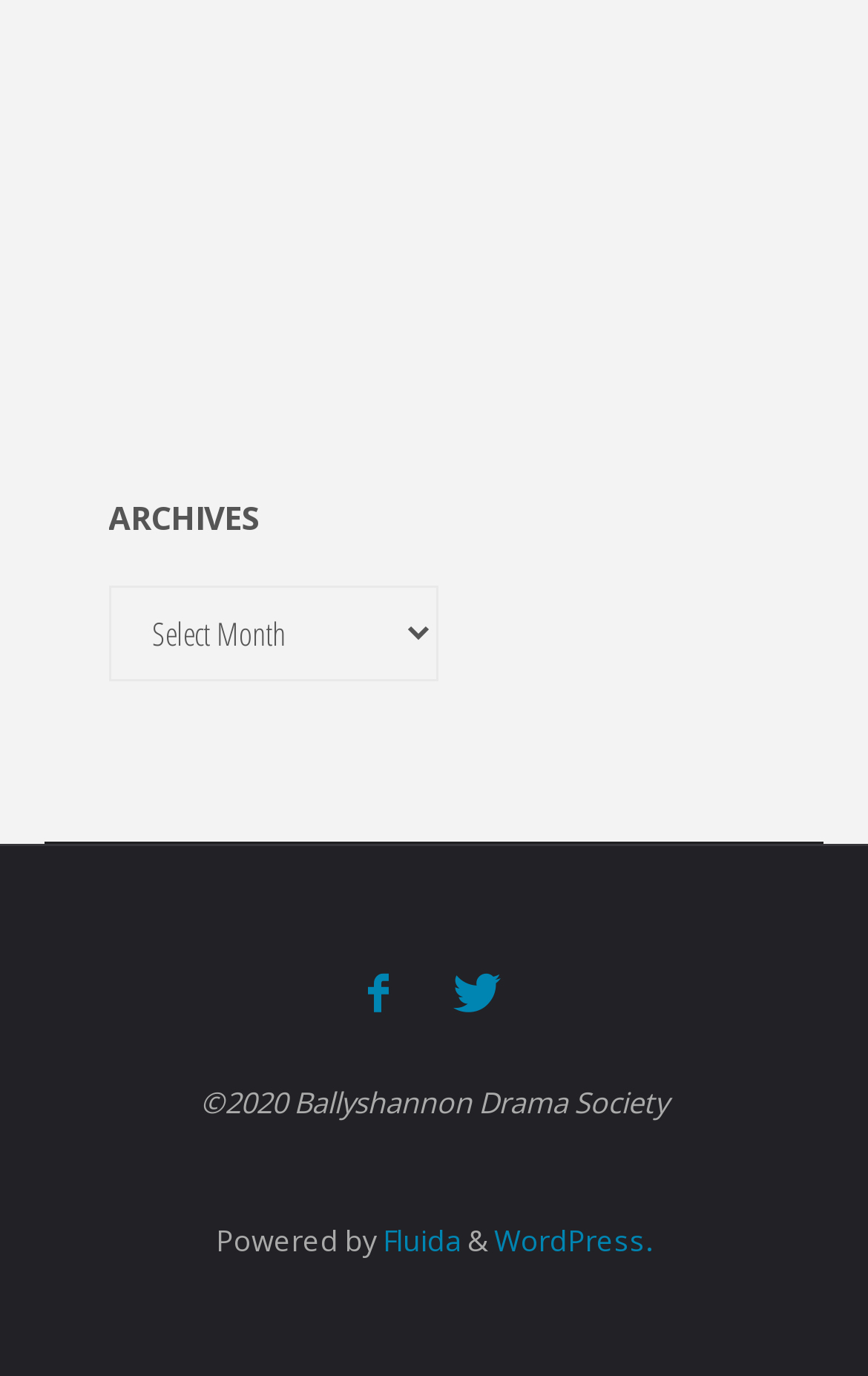Provide your answer to the question using just one word or phrase: What is the name of the theme provider?

Fluida